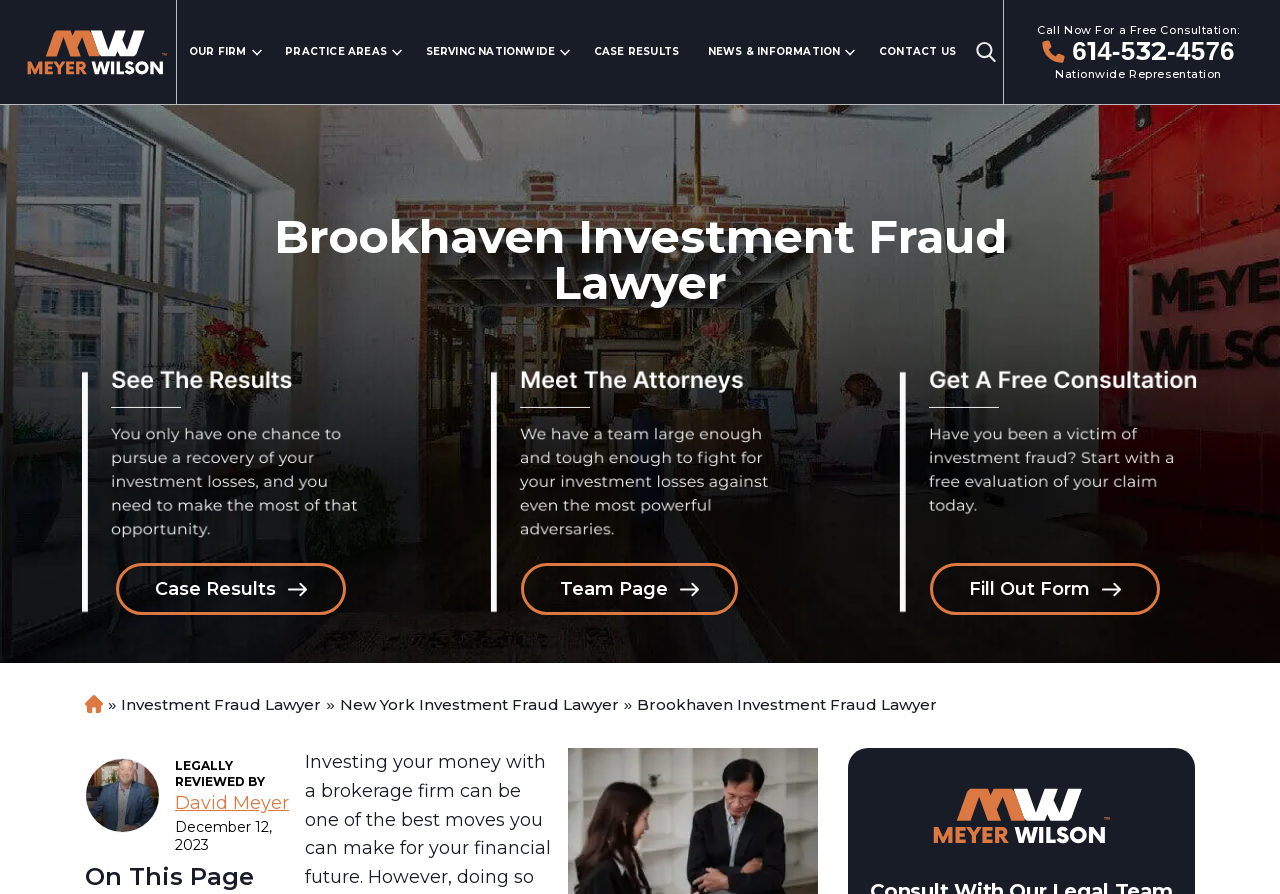Find and specify the bounding box coordinates that correspond to the clickable region for the instruction: "Explore 'New York' serving area".

[0.512, 0.368, 0.668, 0.404]